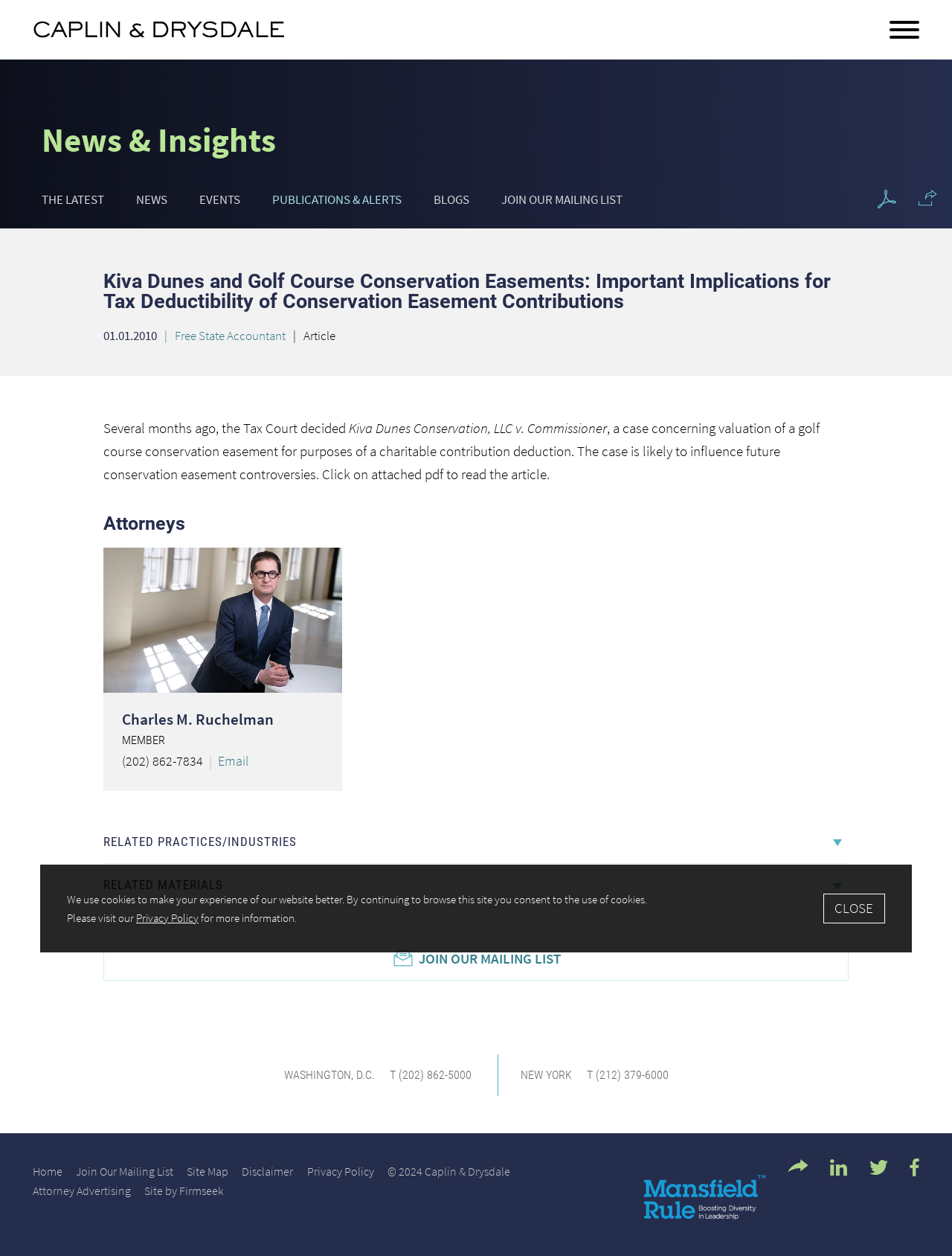Please specify the bounding box coordinates of the clickable section necessary to execute the following command: "Follow on Facebook".

None